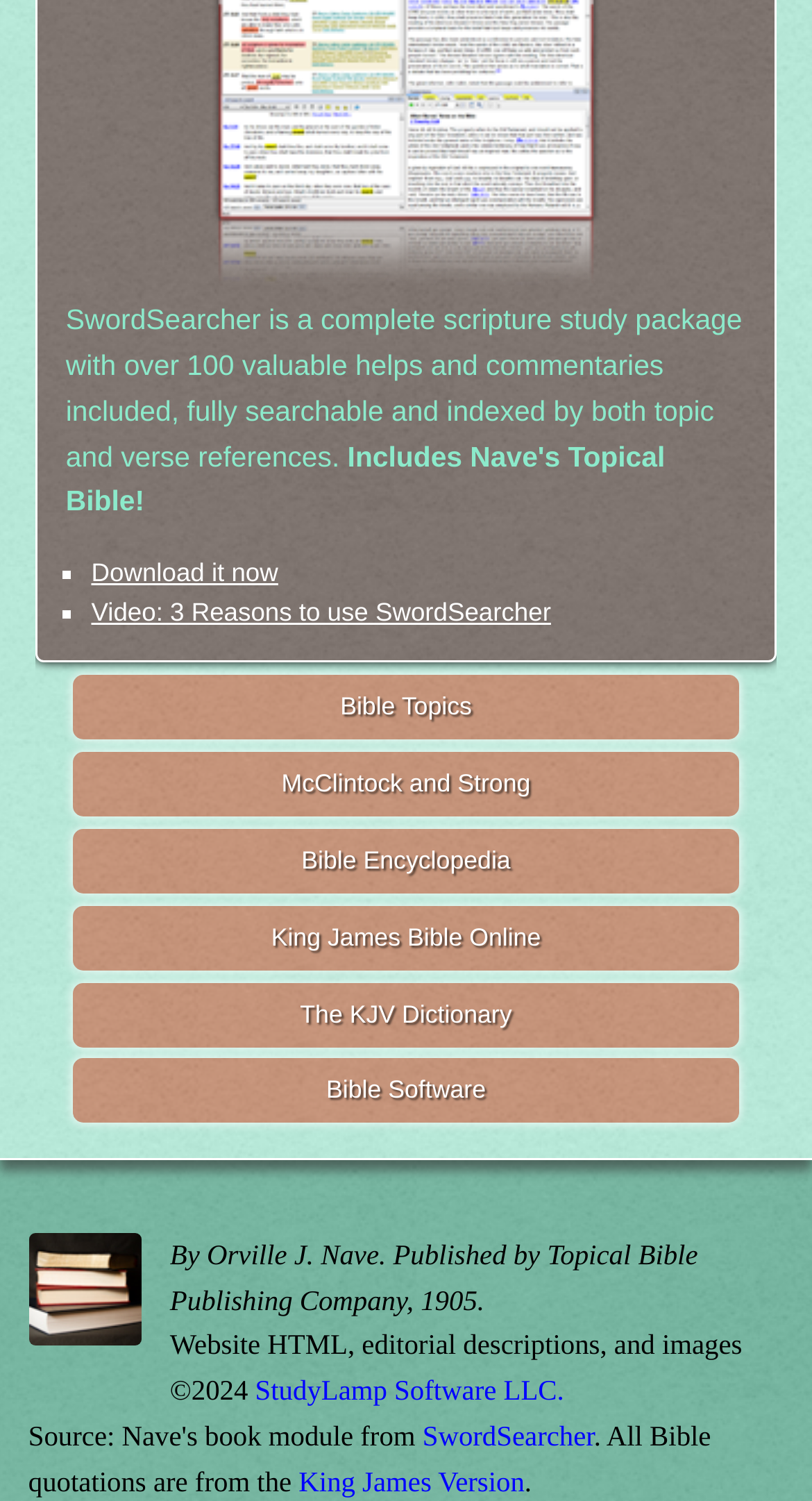Find the bounding box coordinates of the clickable region needed to perform the following instruction: "Read about King James Version". The coordinates should be provided as four float numbers between 0 and 1, i.e., [left, top, right, bottom].

[0.368, 0.976, 0.646, 0.997]